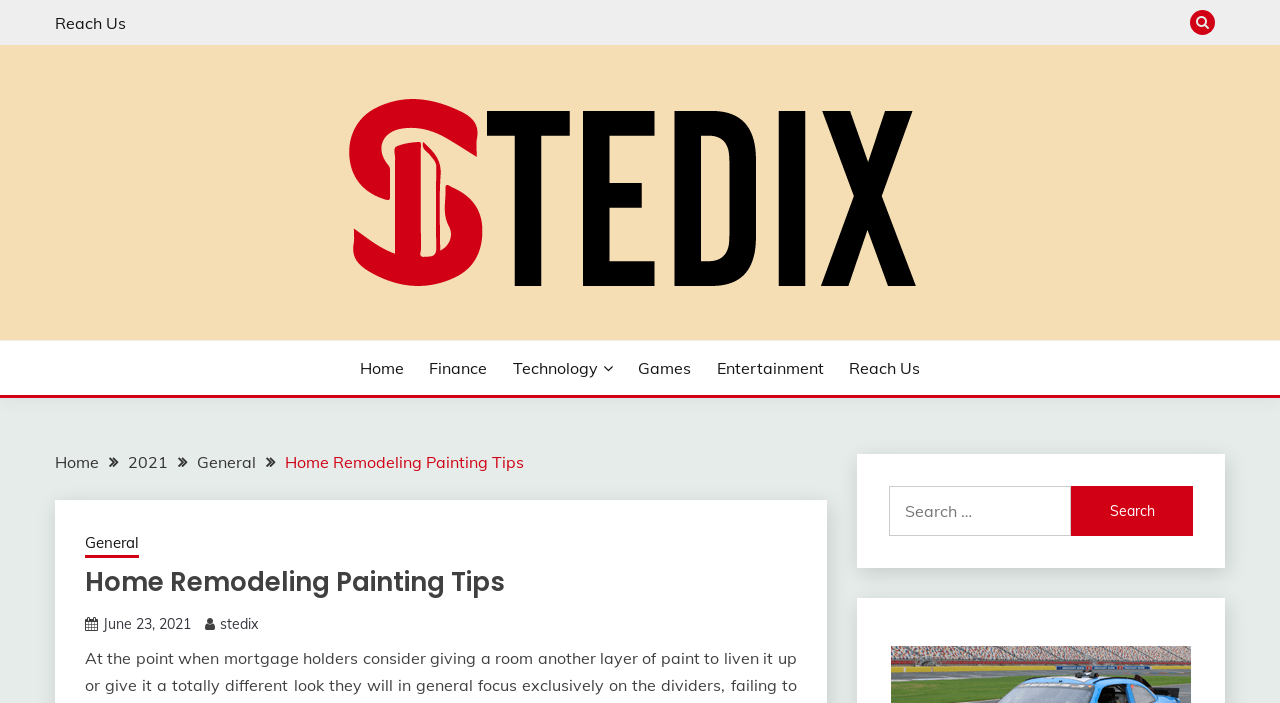How many navigation links are present in the breadcrumbs section?
Based on the image, provide a one-word or brief-phrase response.

5